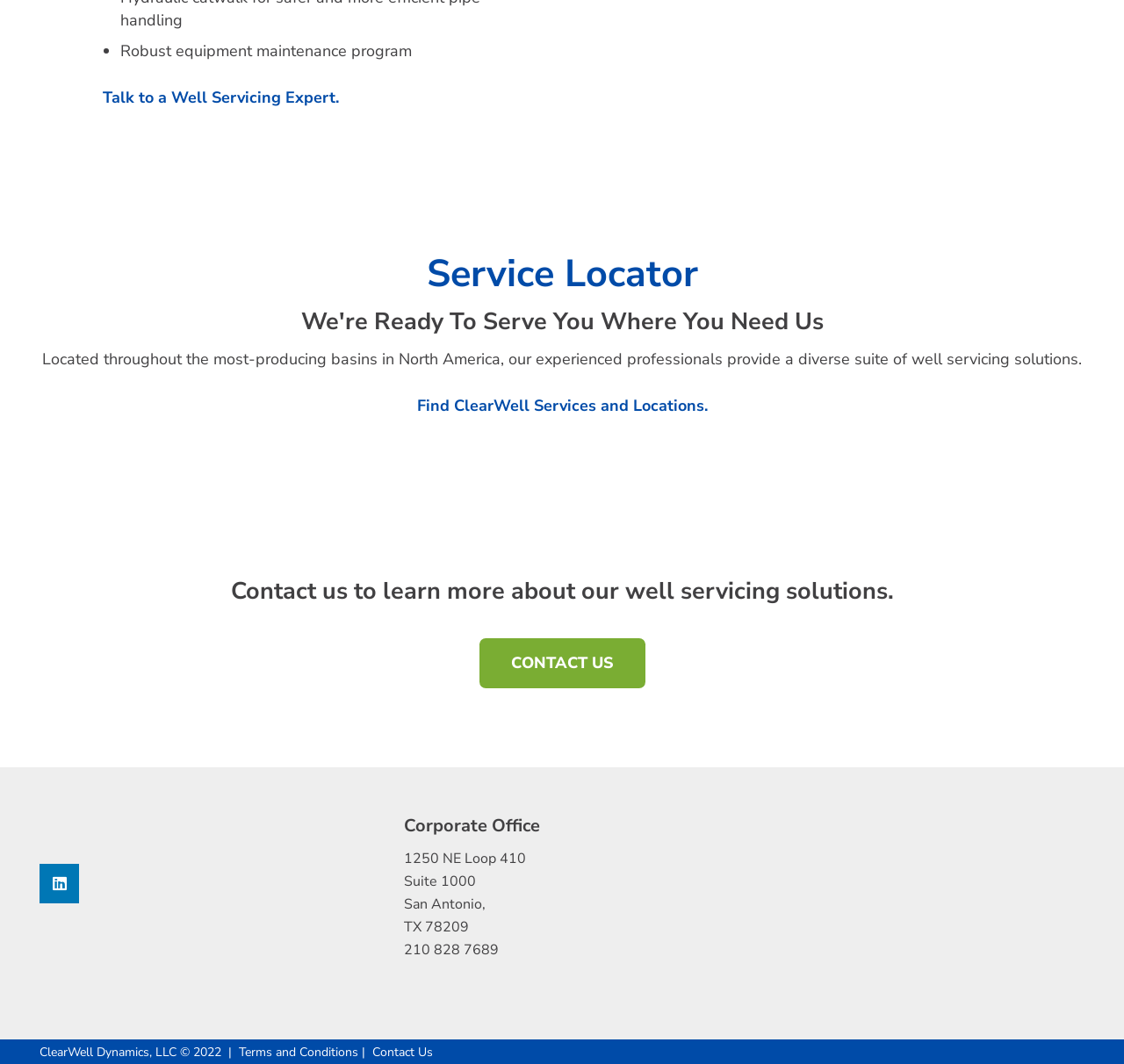Highlight the bounding box of the UI element that corresponds to this description: "Terms and Conditions".

[0.212, 0.981, 0.319, 0.997]